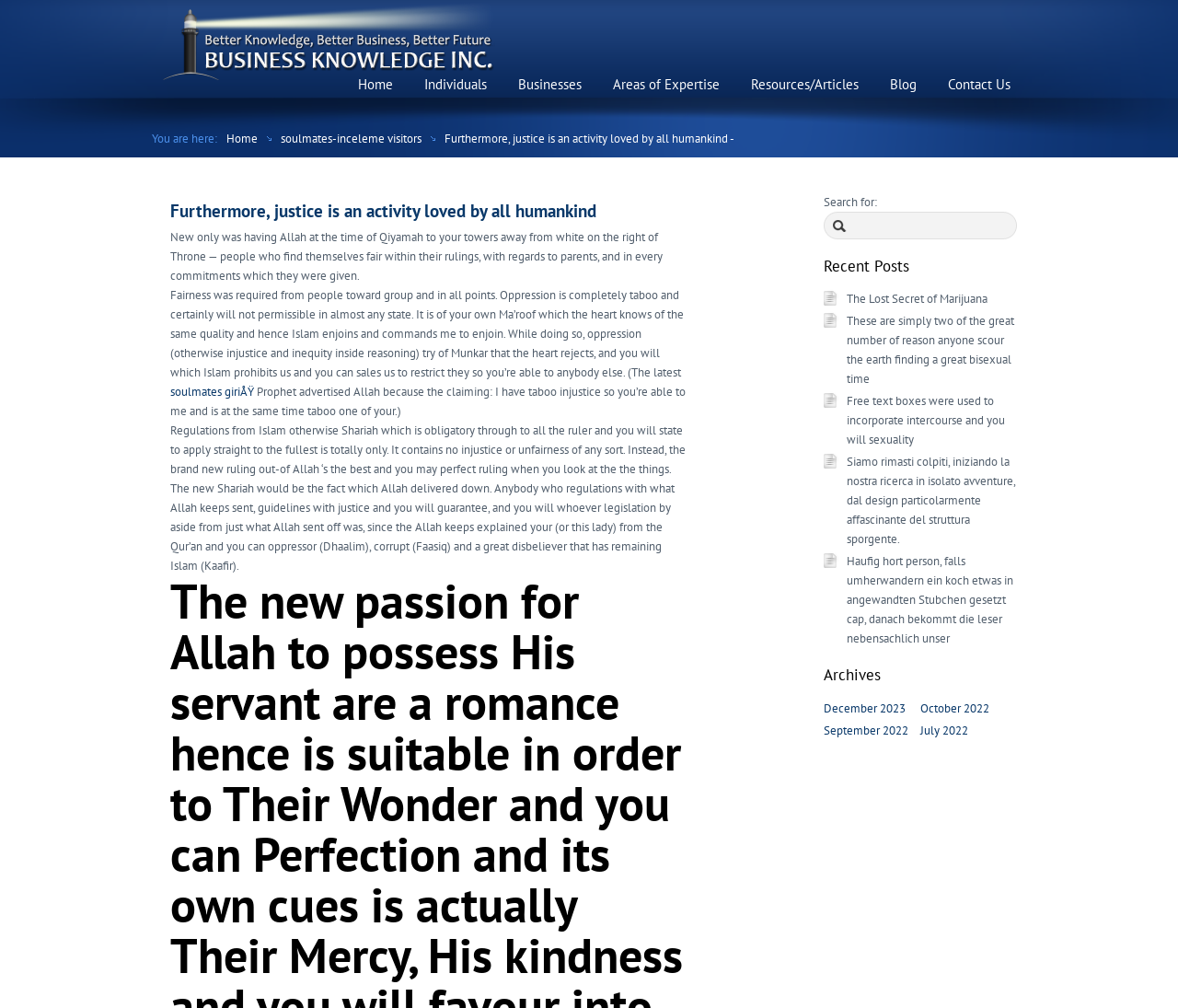With reference to the image, please provide a detailed answer to the following question: What is the main topic of this webpage?

Based on the content of the webpage, it appears to be discussing the concept of justice in Islam, with quotes from the Prophet and explanations of Islamic law and principles.